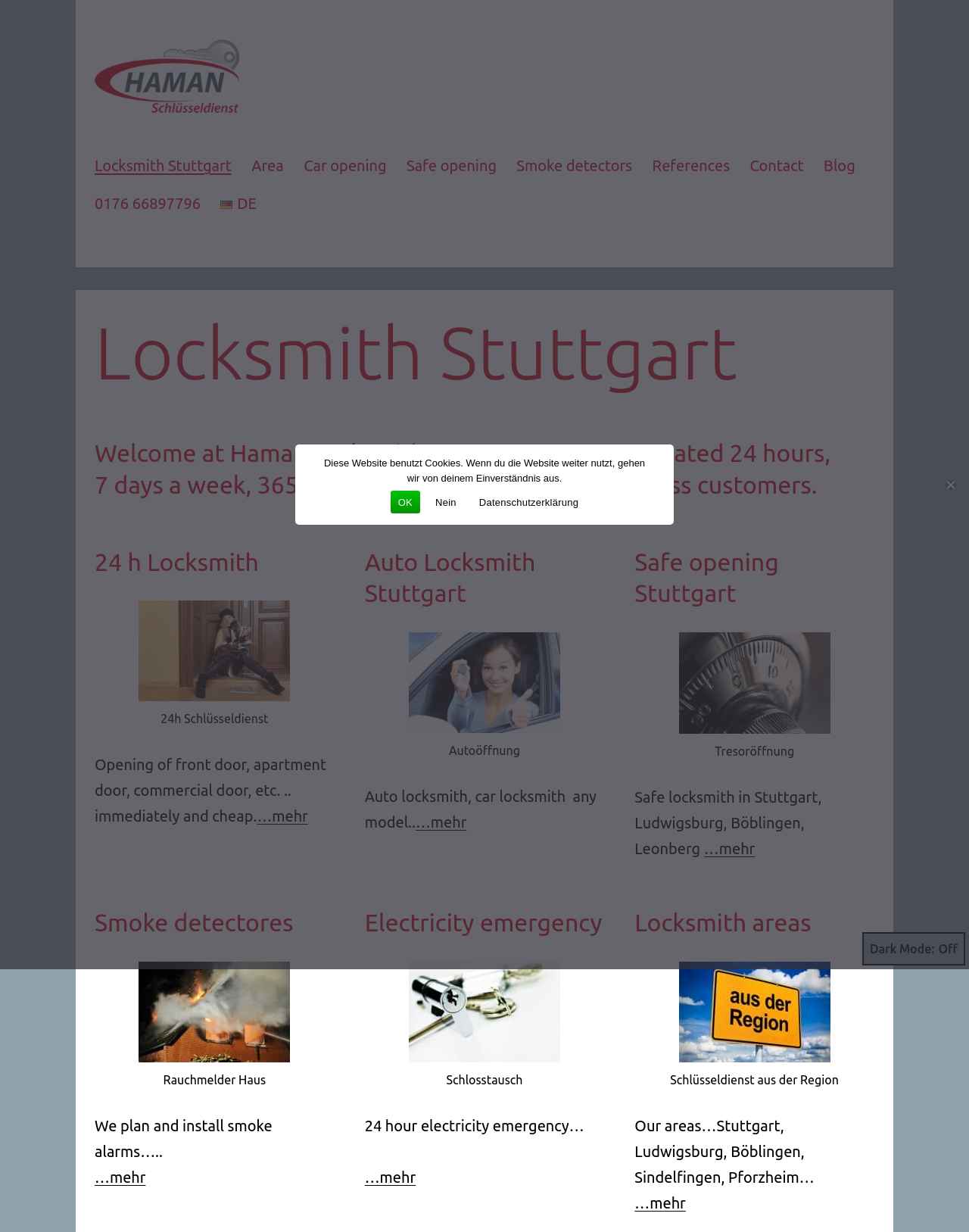Review the image closely and give a comprehensive answer to the question: How many types of locksmith services are highlighted on the webpage?

The webpage highlights four types of locksmith services: '24 h Locksmith', 'Auto Locksmith Stuttgart', 'Safe opening Stuttgart', and 'Smoke detectors'. These services are prominently displayed on the webpage, suggesting that they are important offerings of Haman Locksmith Stuttgart.